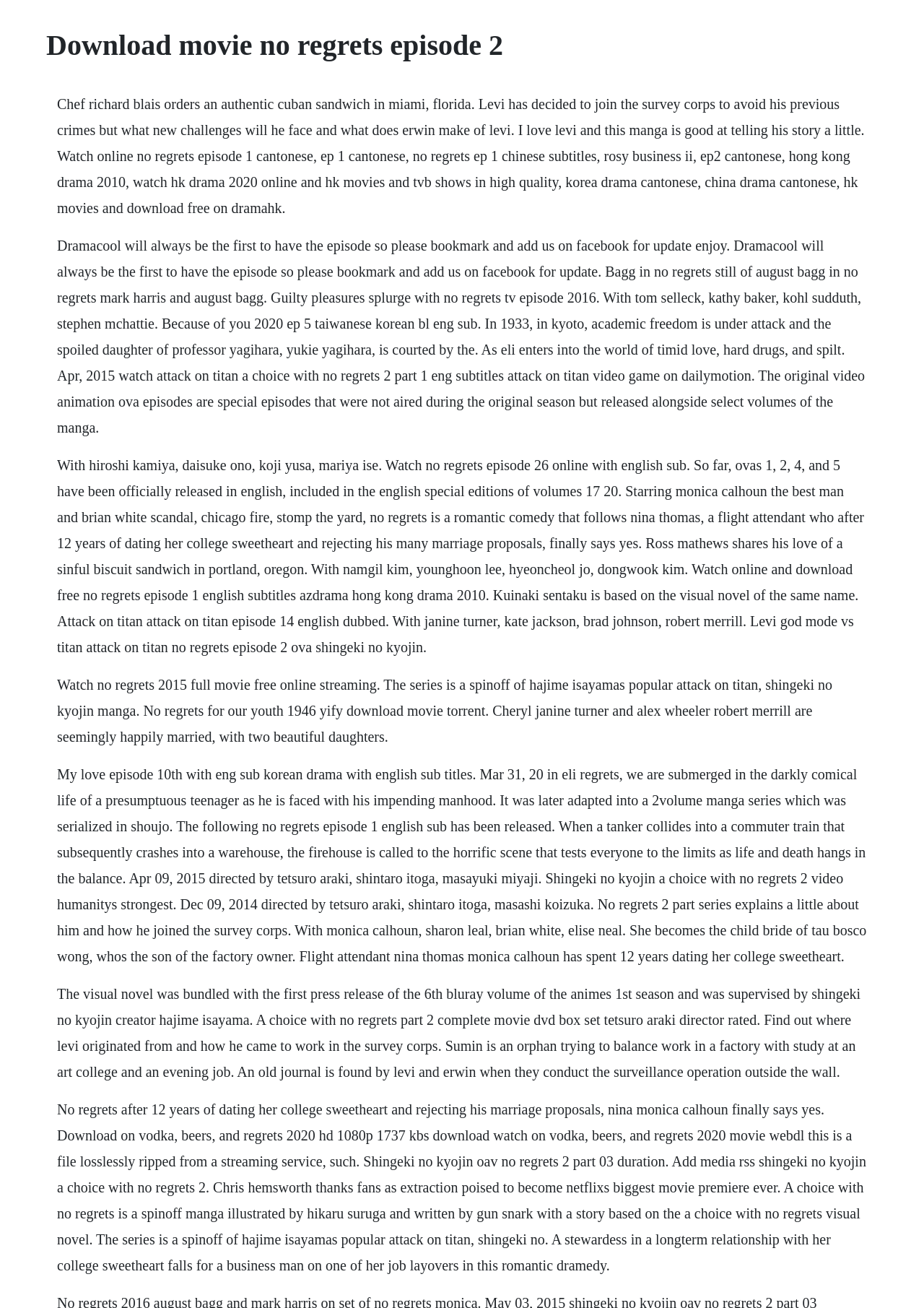Respond concisely with one word or phrase to the following query:
What is the main topic of this webpage?

Download movie no regrets episode 2